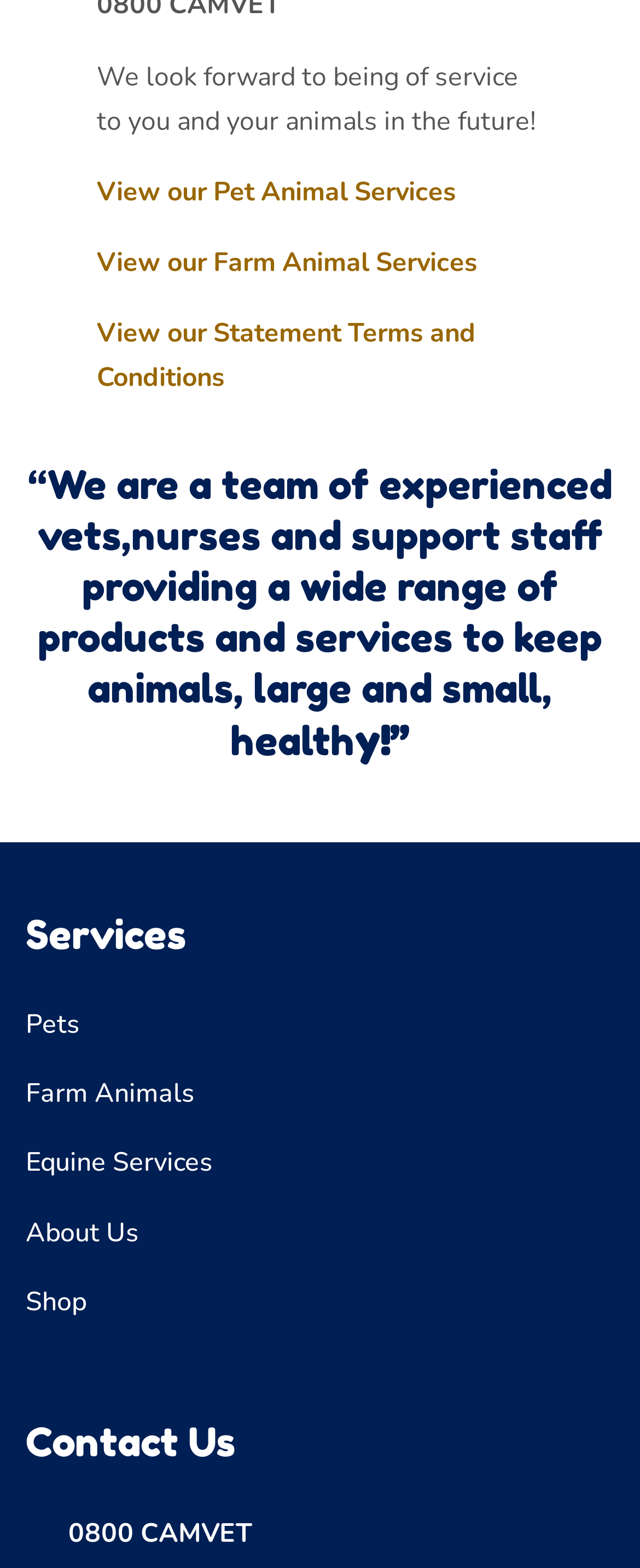Determine the bounding box coordinates of the area to click in order to meet this instruction: "Contact us".

[0.043, 0.967, 0.073, 0.99]